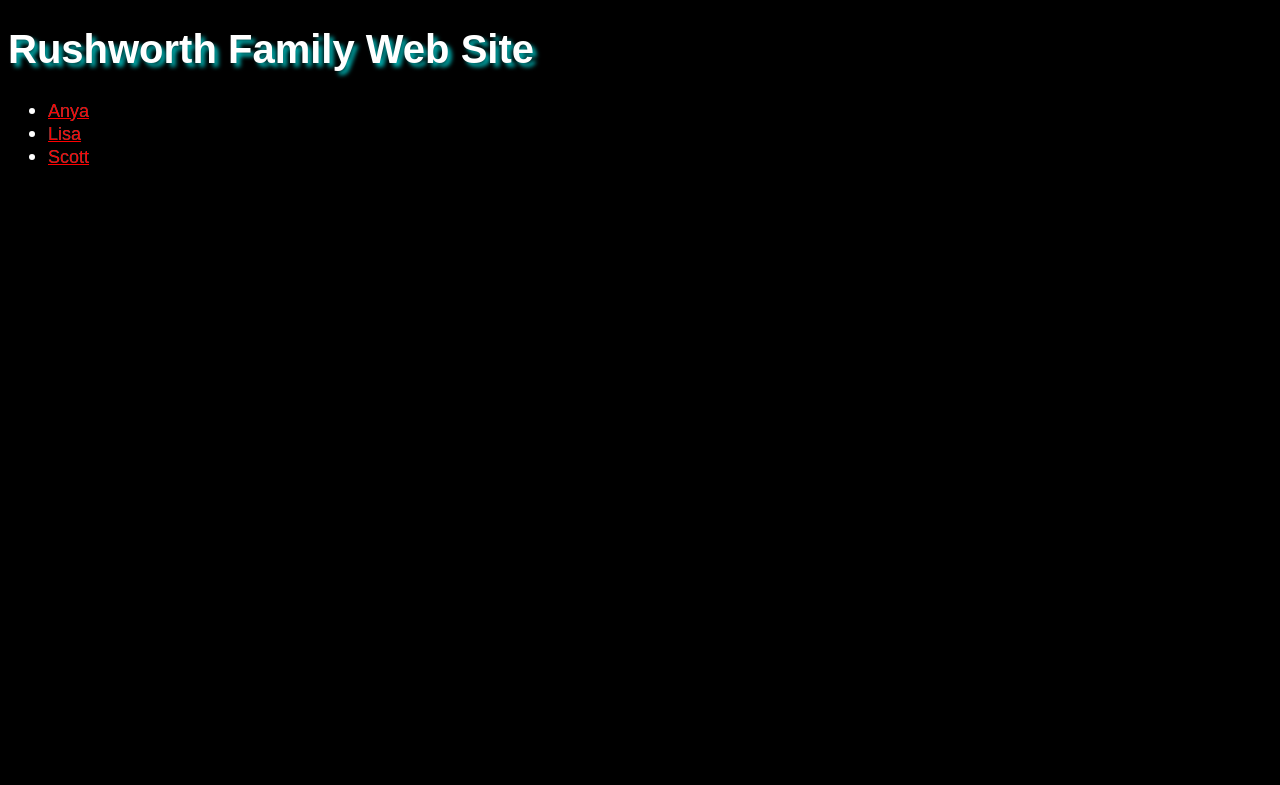What is the vertical position of 'Lisa' relative to 'Anya'?
Carefully analyze the image and provide a detailed answer to the question.

By comparing the y1 and y2 coordinates of the links 'Anya' and 'Lisa', I found that 'Lisa' has a higher y1 and y2 value, indicating that it is positioned below 'Anya' on the webpage.